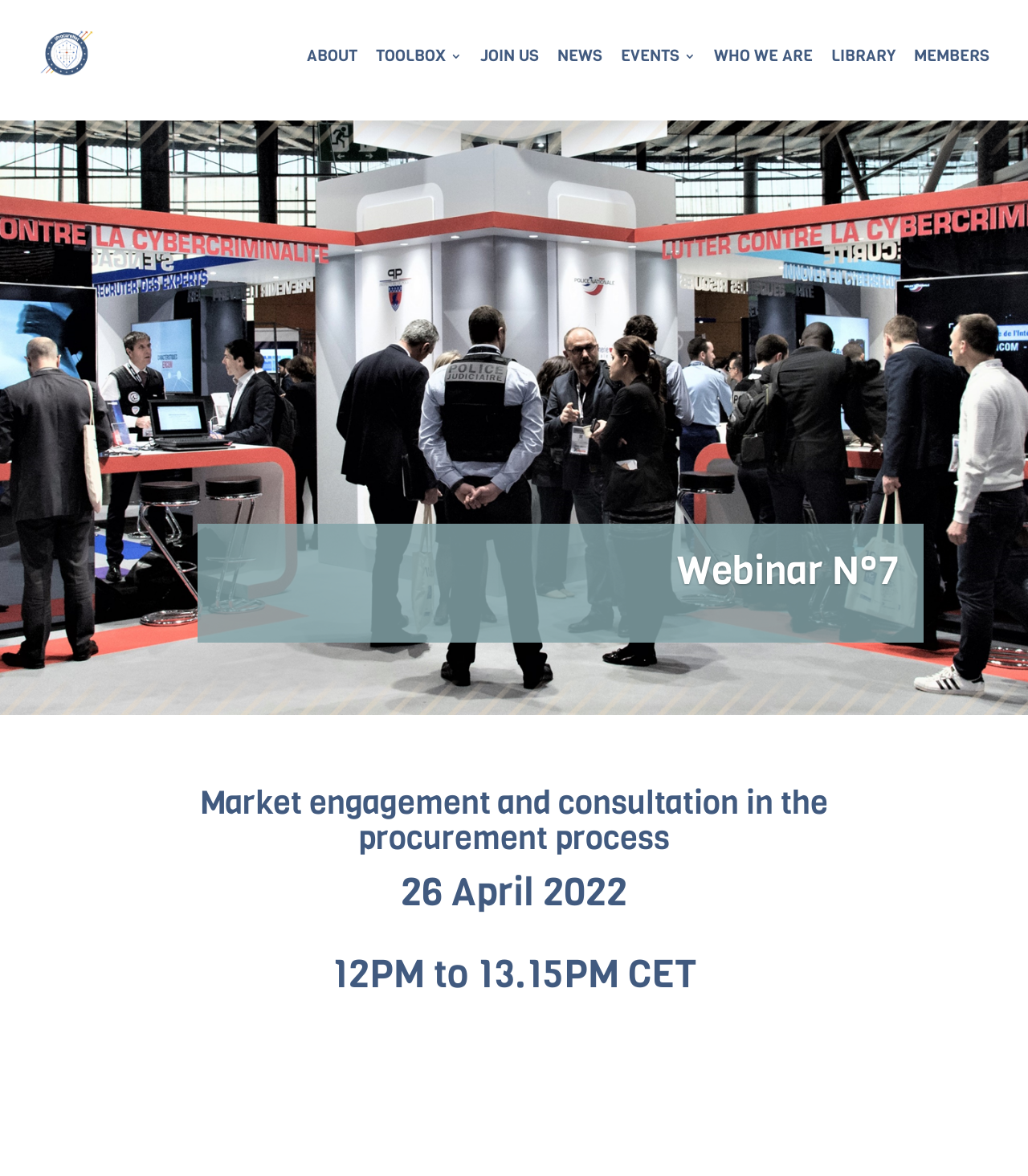Please give the bounding box coordinates of the area that should be clicked to fulfill the following instruction: "Check the time of the webinar". The coordinates should be in the format of four float numbers from 0 to 1, i.e., [left, top, right, bottom].

[0.1, 0.804, 0.9, 0.873]